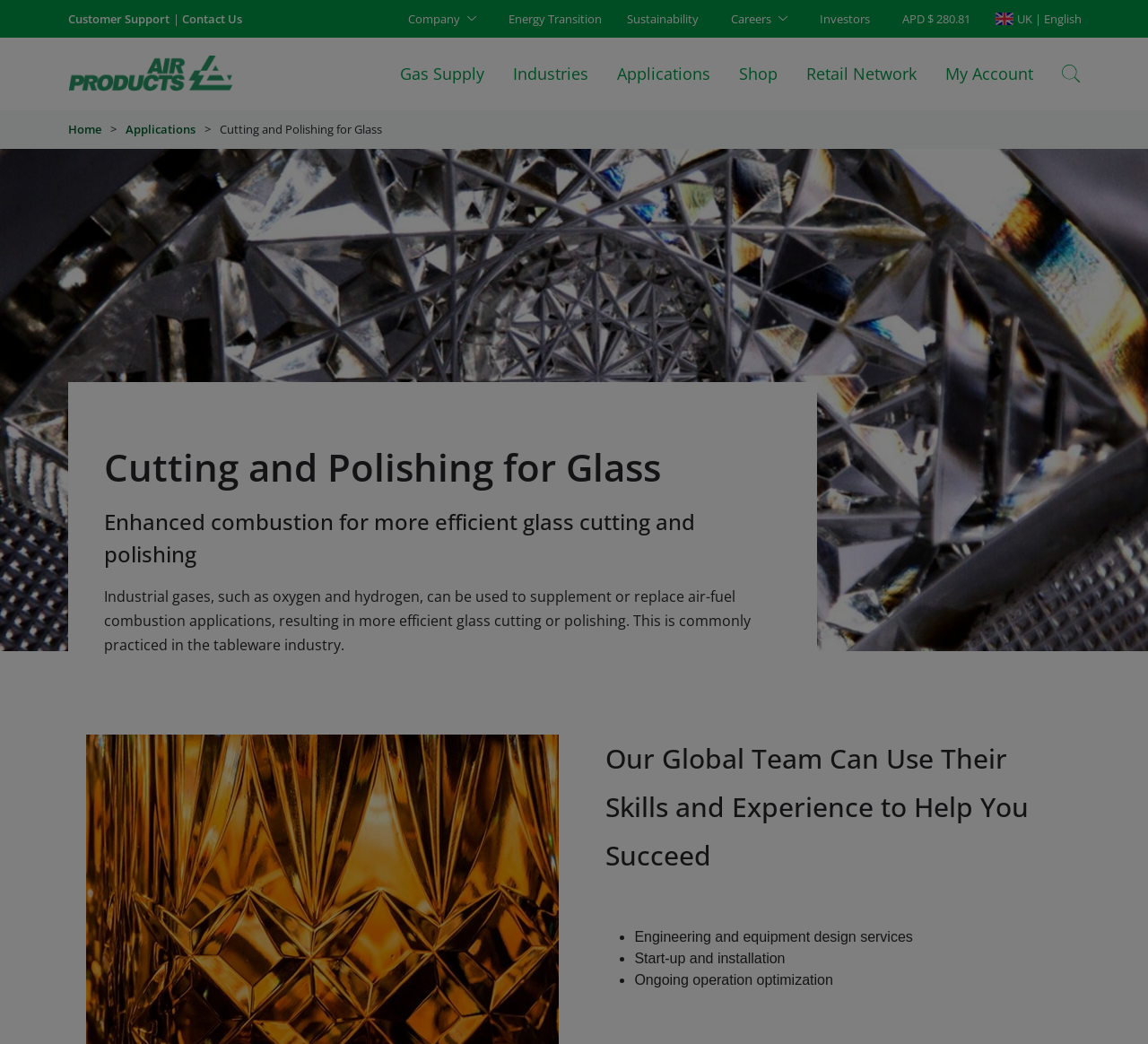Specify the bounding box coordinates of the area to click in order to follow the given instruction: "View careers information."

[0.623, 0.0, 0.7, 0.036]